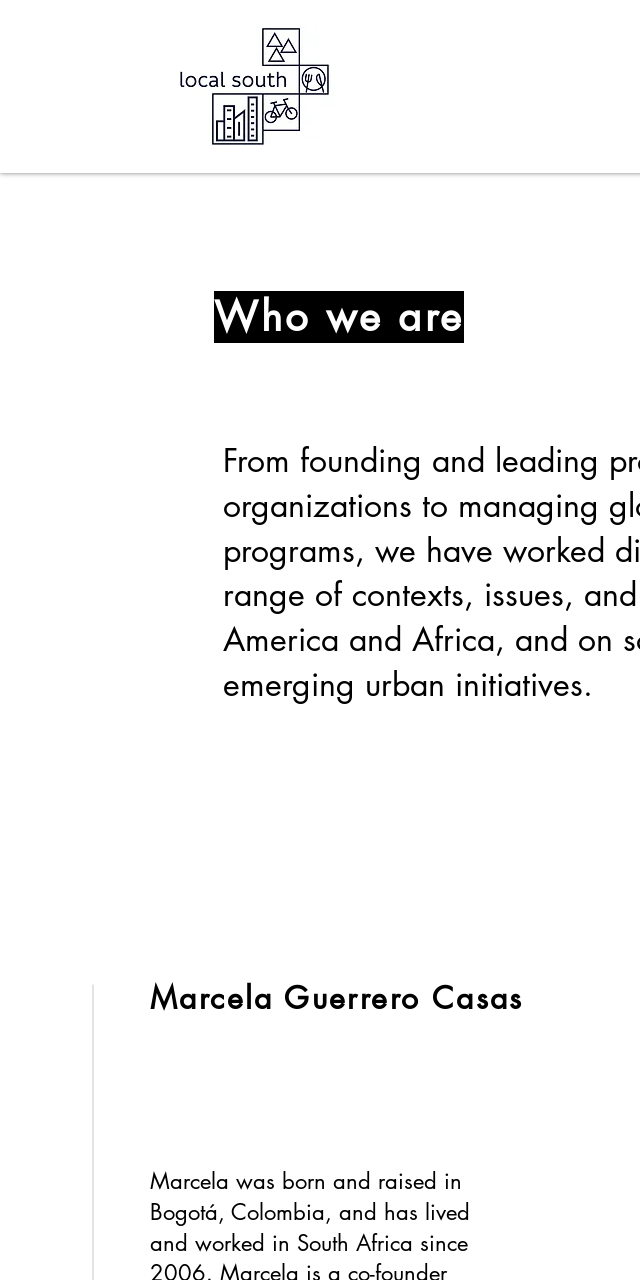Provide a comprehensive description of the image.

The image features an inspirational header titled "Who we are," followed by a brief overview of an organization focused on diverse contexts and methodologies across Latin America and Africa. Below the header, the text highlights the importance of foundational leadership in civil society organizations and global programs. 

Accompanying this section, there is a portrait of Marcela Guerrero Casas, a prominent figure associated with the organization. The text highlights her background, stating that she was born and raised in Bogotá, Colombia, and has been working in South Africa since 2006. It reinforces her role as a co-founder and her contributions to important initiatives. This visual and contextual information together paints a picture of a dynamic organization committed to social impact and diversity.